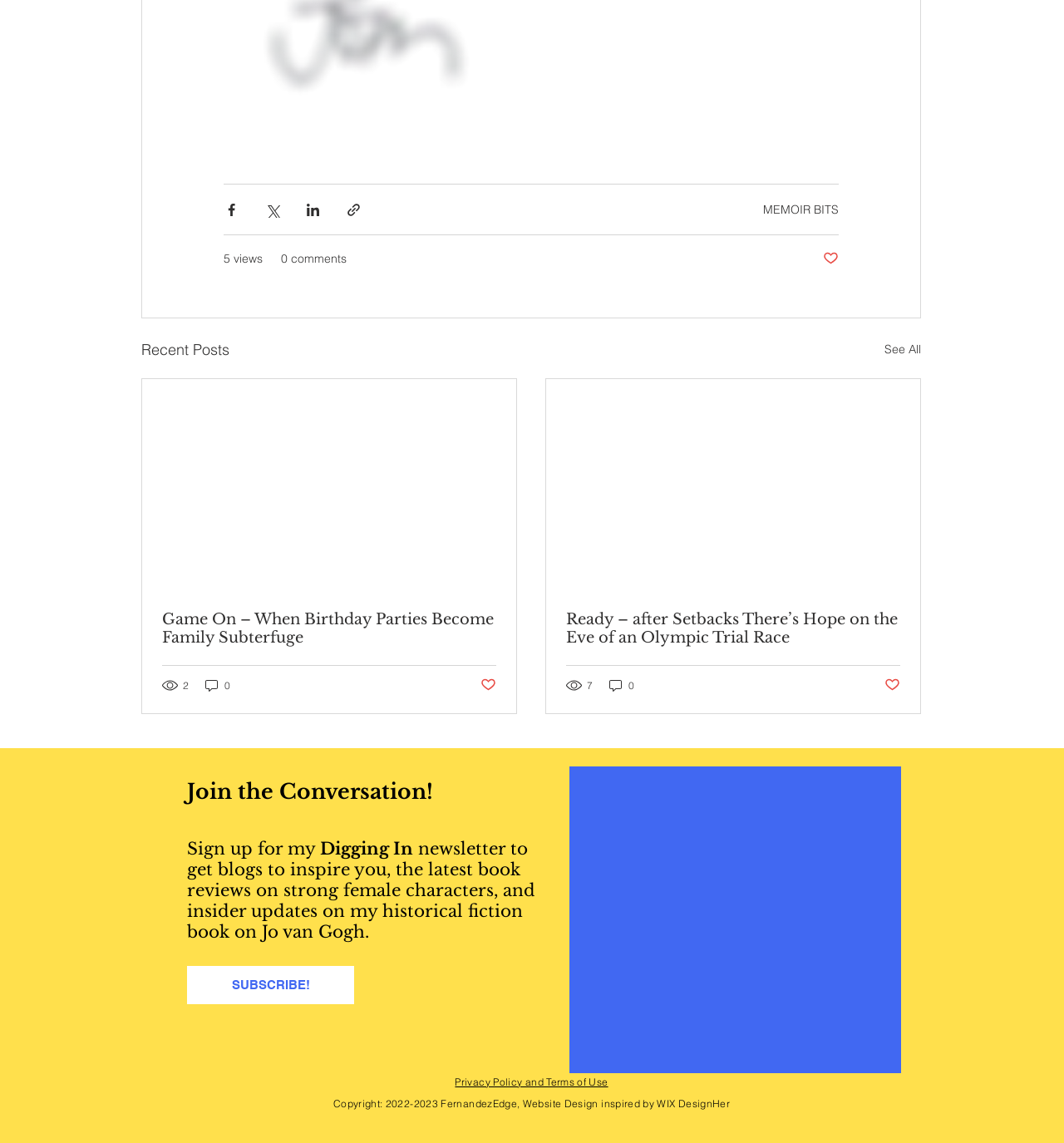Respond to the question with just a single word or phrase: 
What is the call-to-action on the newsletter subscription section?

SUBSCRIBE!